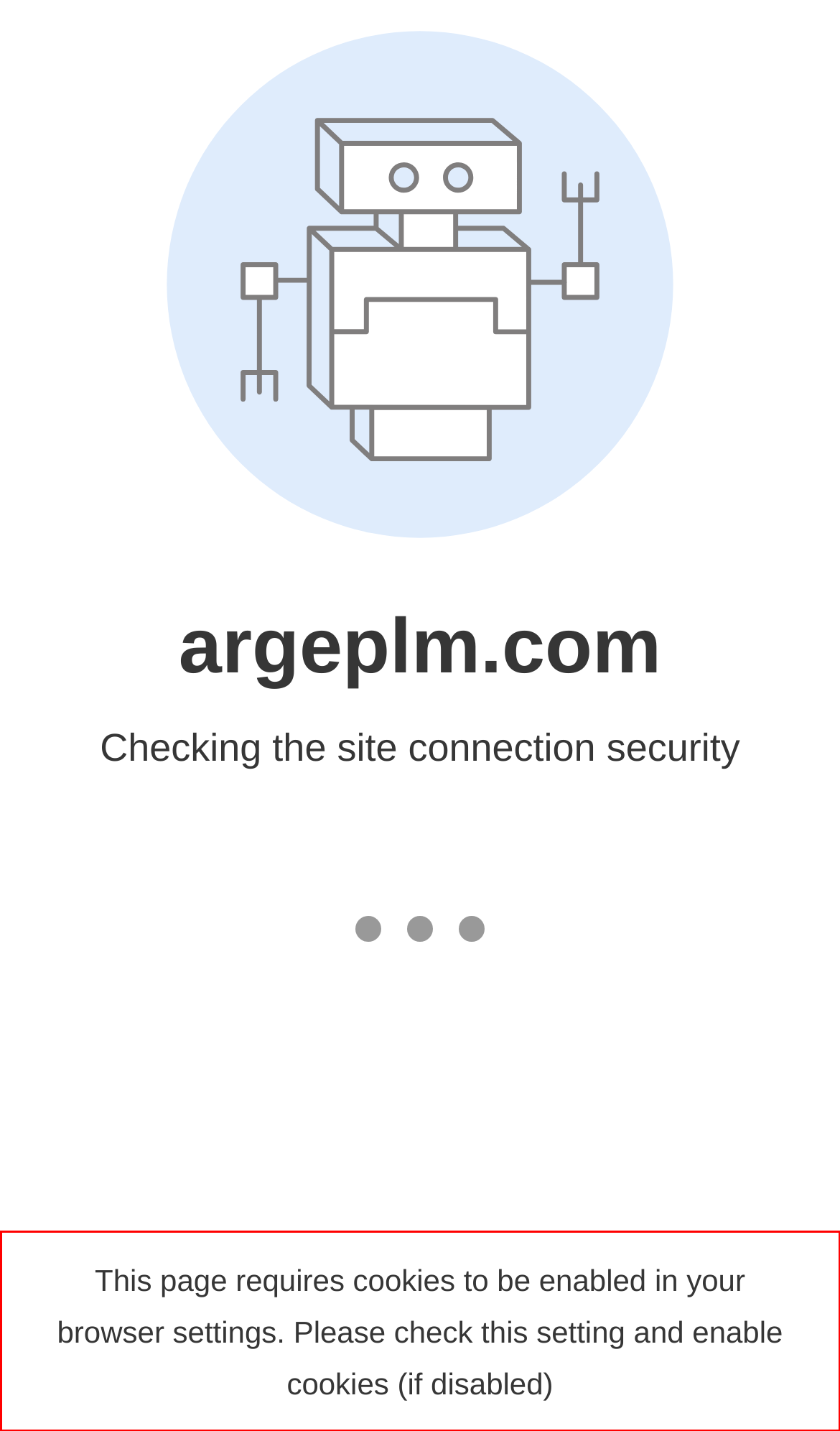Perform OCR on the text inside the red-bordered box in the provided screenshot and output the content.

This page requires cookies to be enabled in your browser settings. Please check this setting and enable cookies (if disabled)